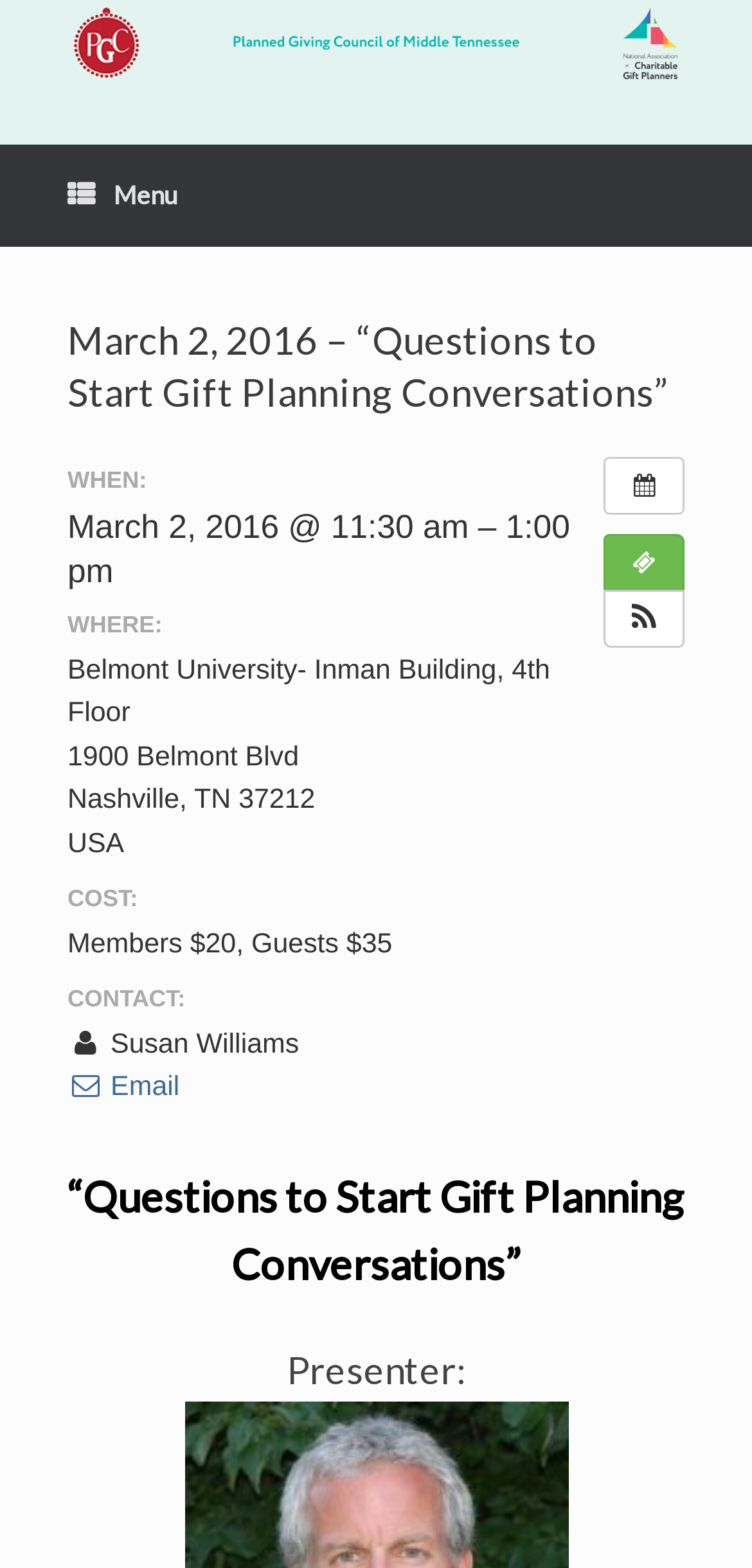Identify the bounding box of the HTML element described here: "Menu". Provide the coordinates as four float numbers between 0 and 1: [left, top, right, bottom].

[0.0, 0.093, 0.326, 0.158]